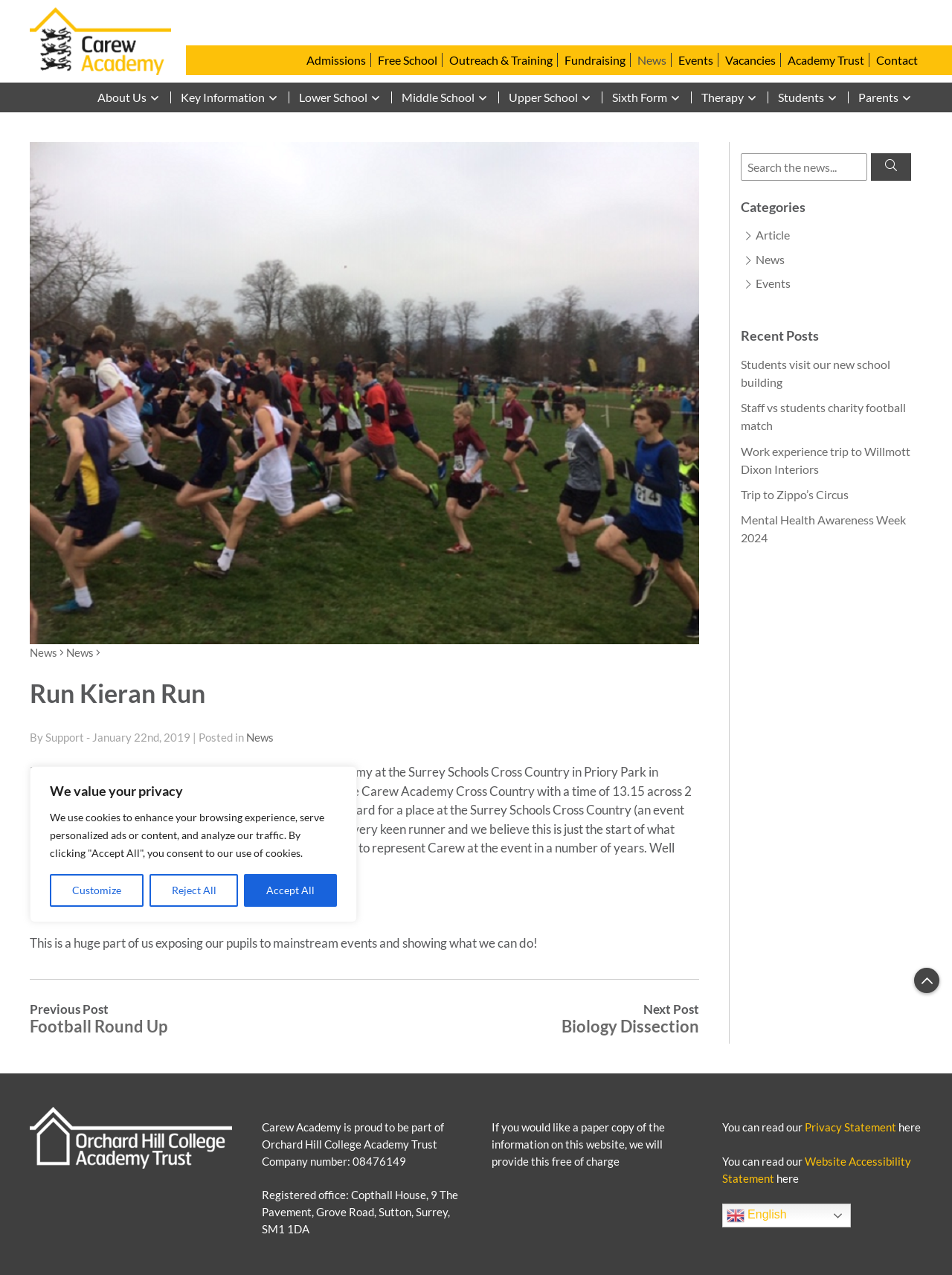Pinpoint the bounding box coordinates of the area that should be clicked to complete the following instruction: "Read the 'News' article". The coordinates must be given as four float numbers between 0 and 1, i.e., [left, top, right, bottom].

[0.031, 0.506, 0.06, 0.517]